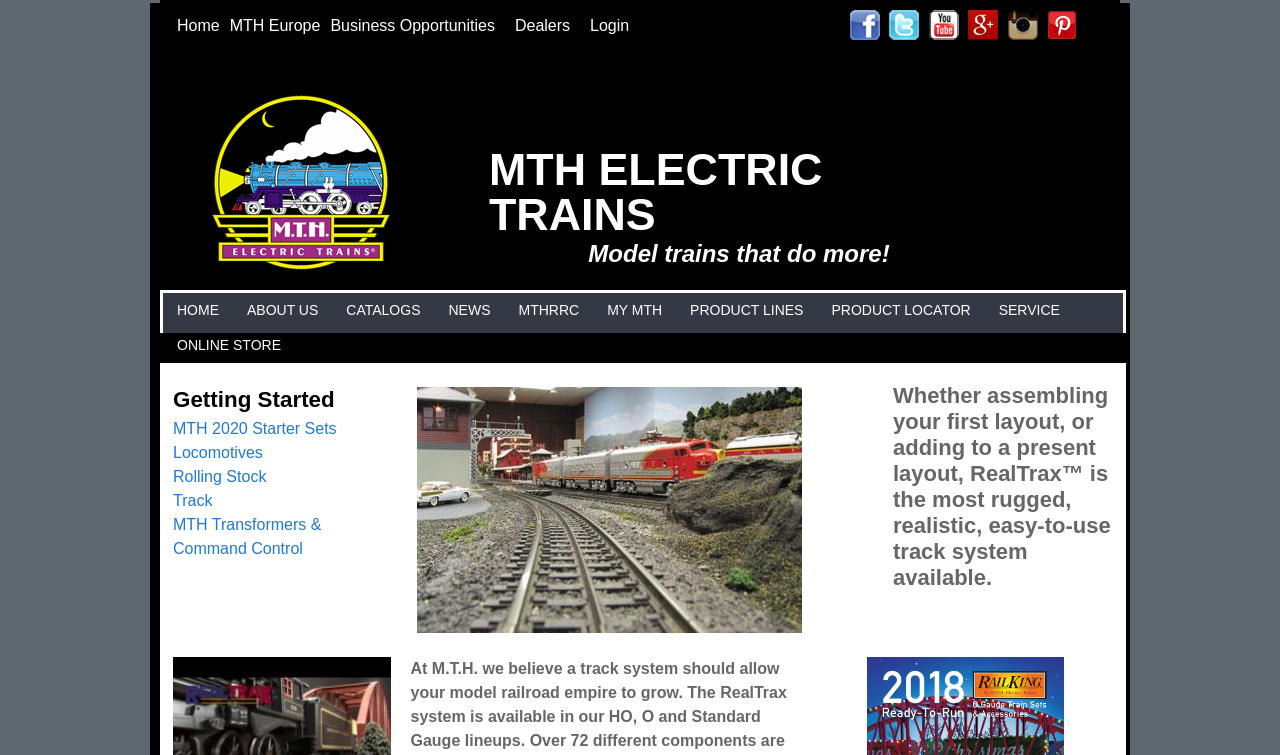Elaborate on the webpage's design and content in a detailed caption.

The webpage is about MTH Electric Trains, a model train brand. At the top left, there is a "Skip to main content" link, followed by a navigation menu with links to "Home", "MTH Europe", "Business Opportunities", "Dealers", and "Login". 

To the right of the navigation menu, there are five small images, each accompanied by a link. Below these images, there is a large heading "MTH ELECTRIC TRAINS" with an image of the brand's logo. 

On the left side of the page, there is a main menu with headings "MAIN MENU" and links to "HOME", "ABOUT US", "CATALOGS", "NEWS", "MTHRRC", "MY MTH", "PRODUCT LINES", "PRODUCT LOCATOR", "SERVICE", and "ONLINE STORE". 

Below the main menu, there is a section titled "Getting Started" with links to "MTH 2020 Starter Sets", "Locomotives", "Rolling Stock", "Track", and "MTH Transformers & Command Control". 

To the right of the "Getting Started" section, there is a large image, and below it, a paragraph of text describing the RealTrax track system, which is a rugged, realistic, and easy-to-use track system for model trains.